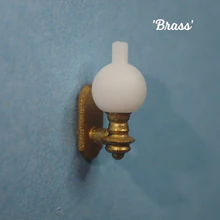Answer with a single word or phrase: 
What is the material of the lamp's finish?

Brass